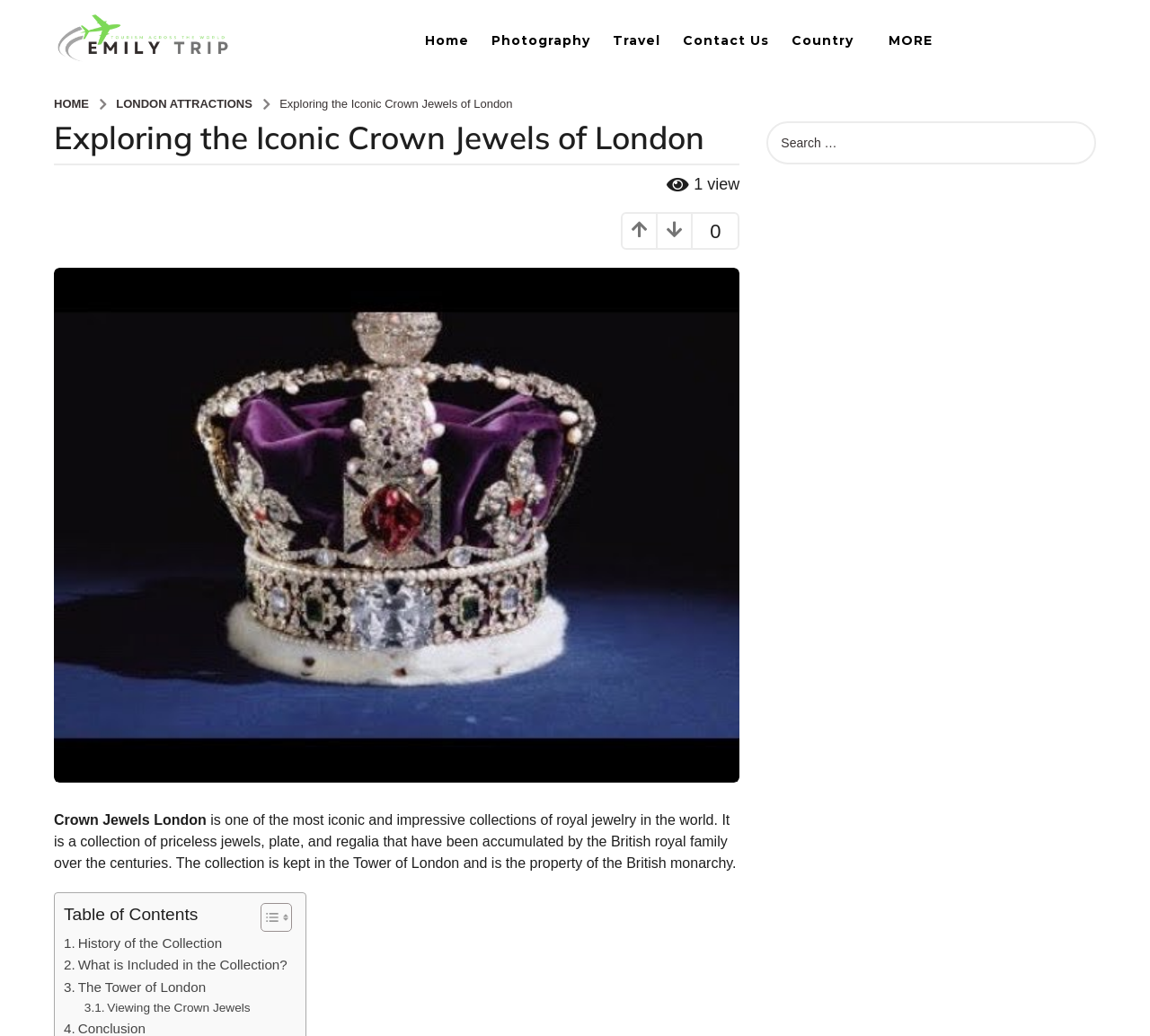Please identify the bounding box coordinates of the element on the webpage that should be clicked to follow this instruction: "Click the 'Home' link". The bounding box coordinates should be given as four float numbers between 0 and 1, formatted as [left, top, right, bottom].

[0.37, 0.021, 0.408, 0.056]